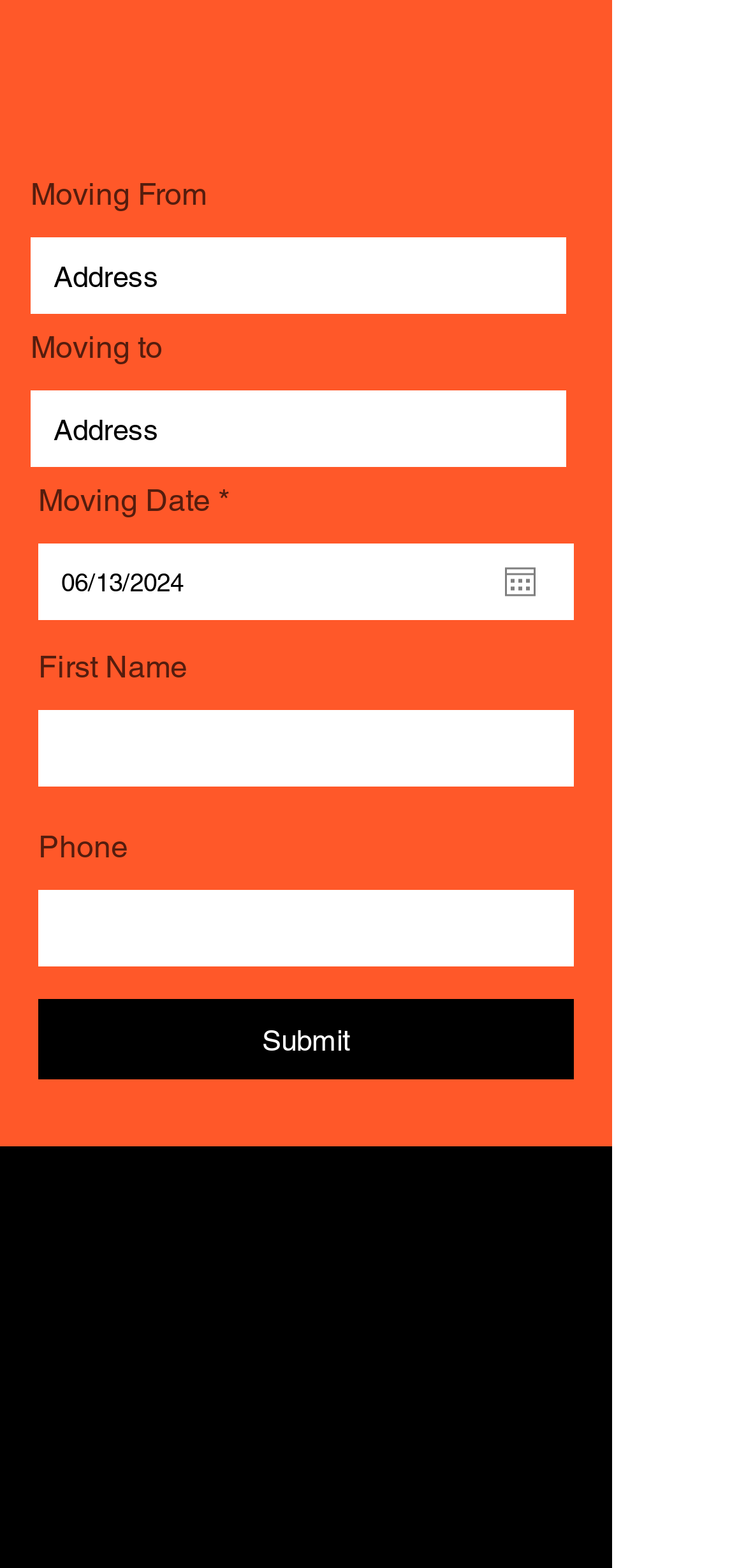What is the phone number for contact?
Based on the image, give a one-word or short phrase answer.

9988676001